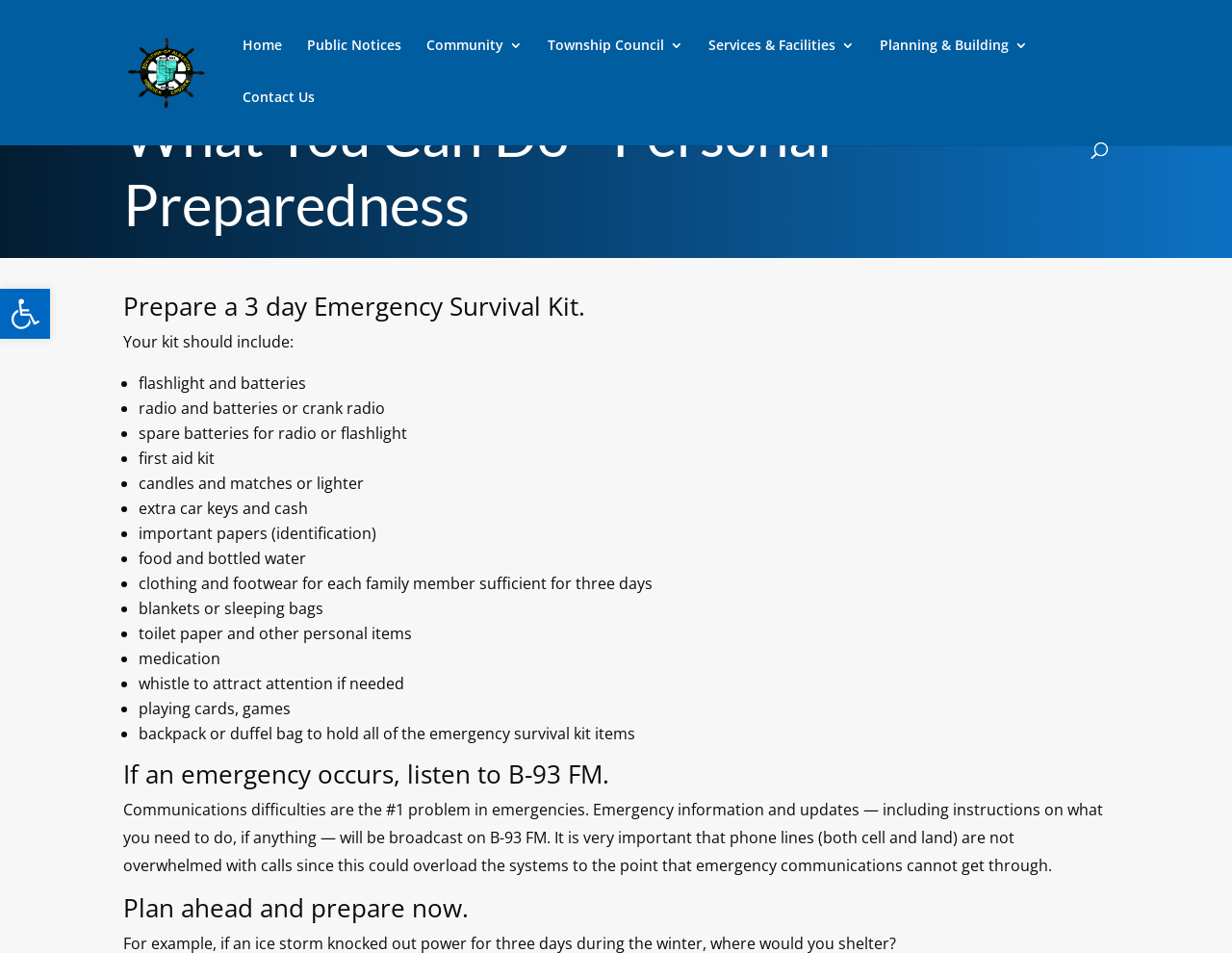What items should you include in your emergency survival kit for each family member?
Examine the image closely and answer the question with as much detail as possible.

According to the webpage, you should include clothing and footwear for each family member sufficient for three days in your emergency survival kit.